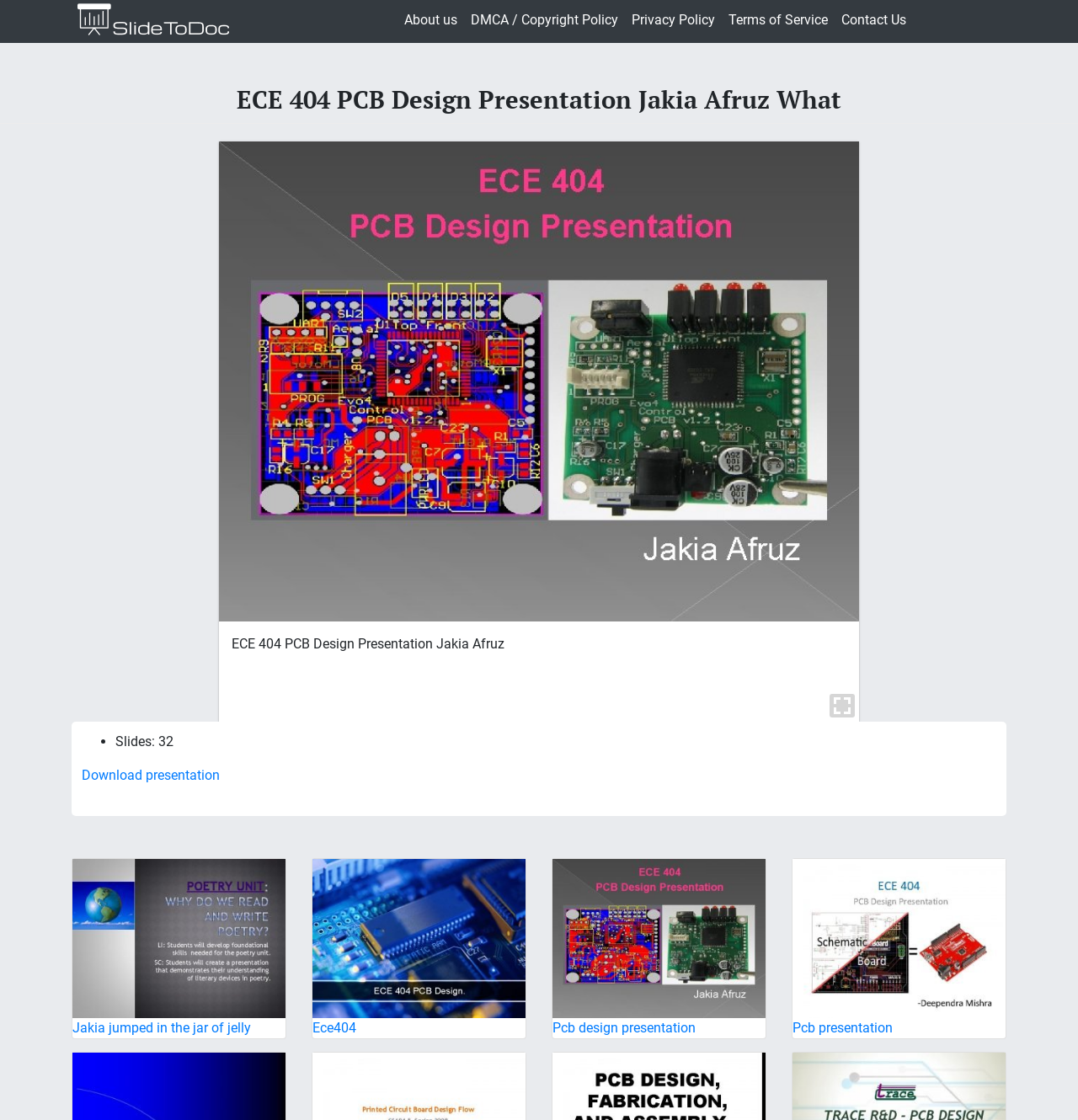Extract the heading text from the webpage.

ECE 404 PCB Design Presentation Jakia Afruz What